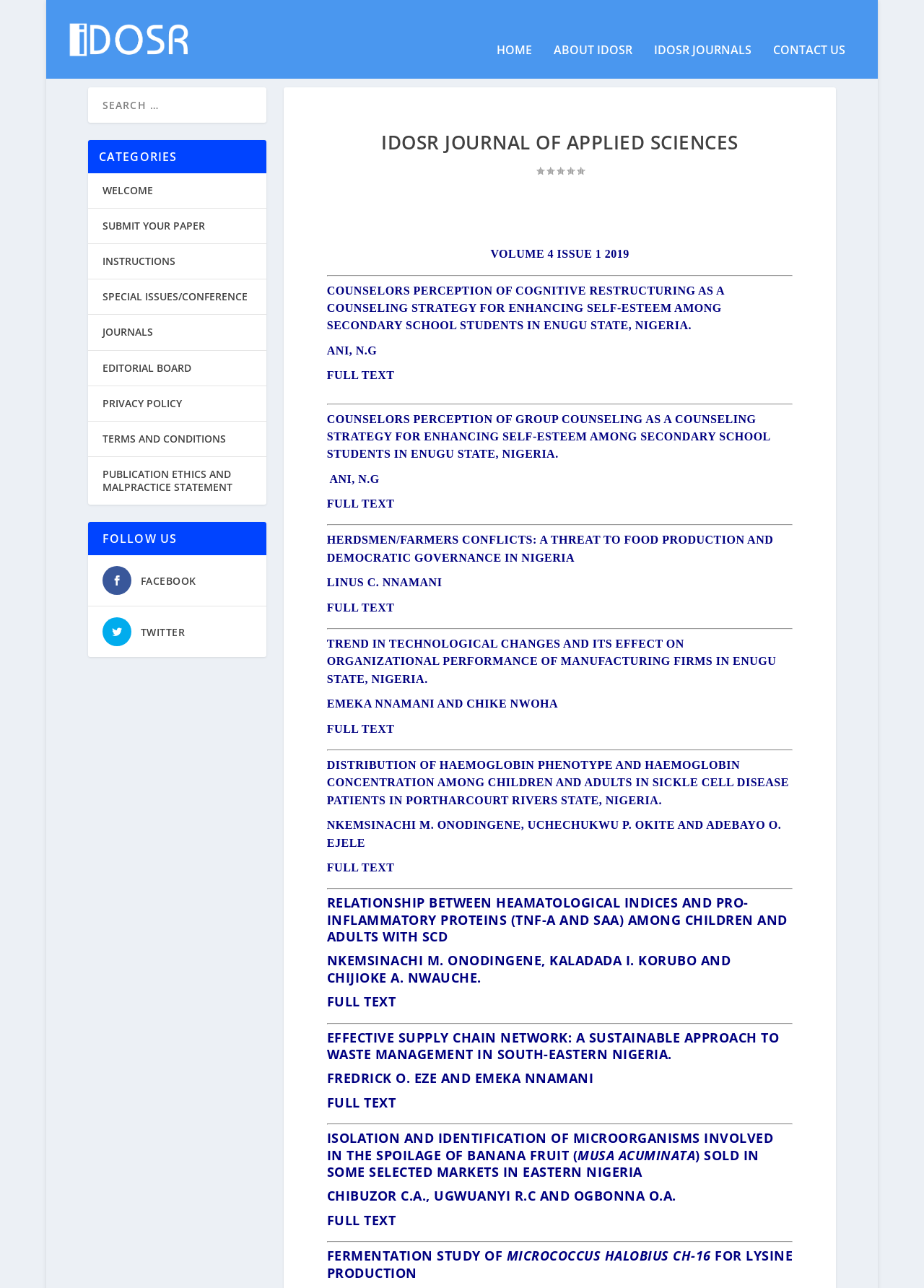How many articles are listed on this page?
Based on the screenshot, provide a one-word or short-phrase response.

10